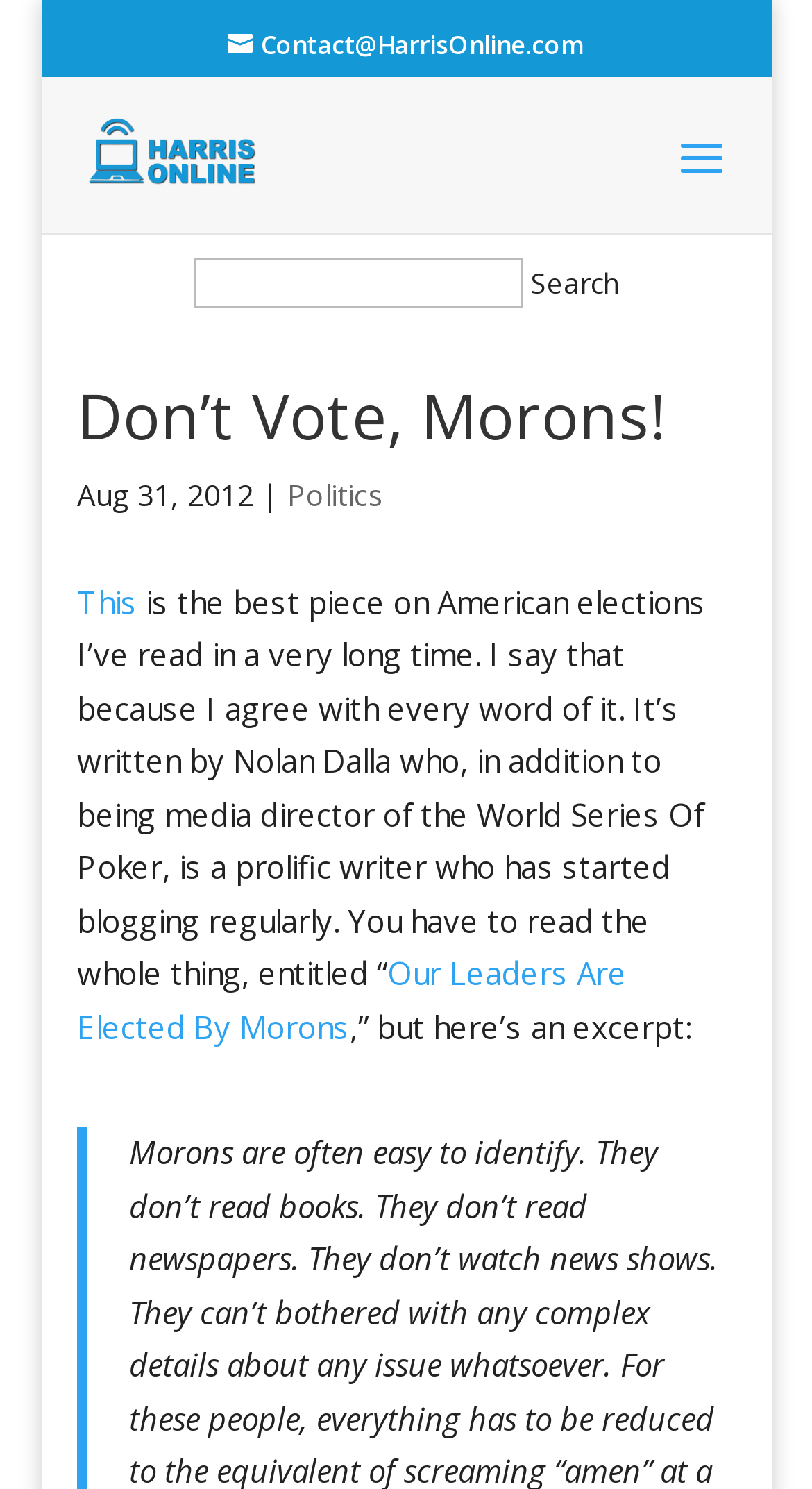What is the author of the article?
From the image, respond using a single word or phrase.

Nolan Dalla